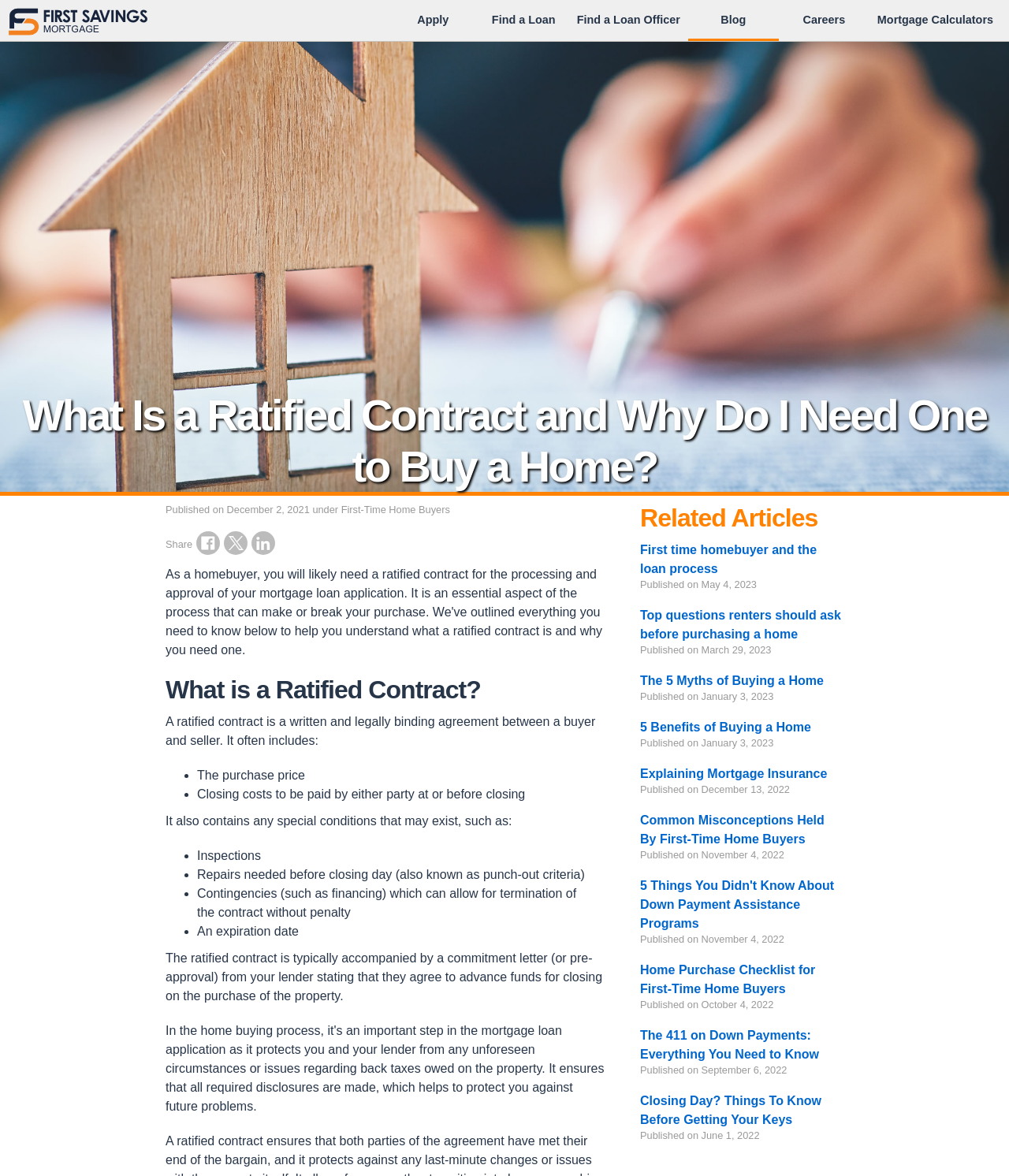Identify the bounding box coordinates of the element that should be clicked to fulfill this task: "Find a Loan Officer". The coordinates should be provided as four float numbers between 0 and 1, i.e., [left, top, right, bottom].

[0.572, 0.0, 0.674, 0.034]